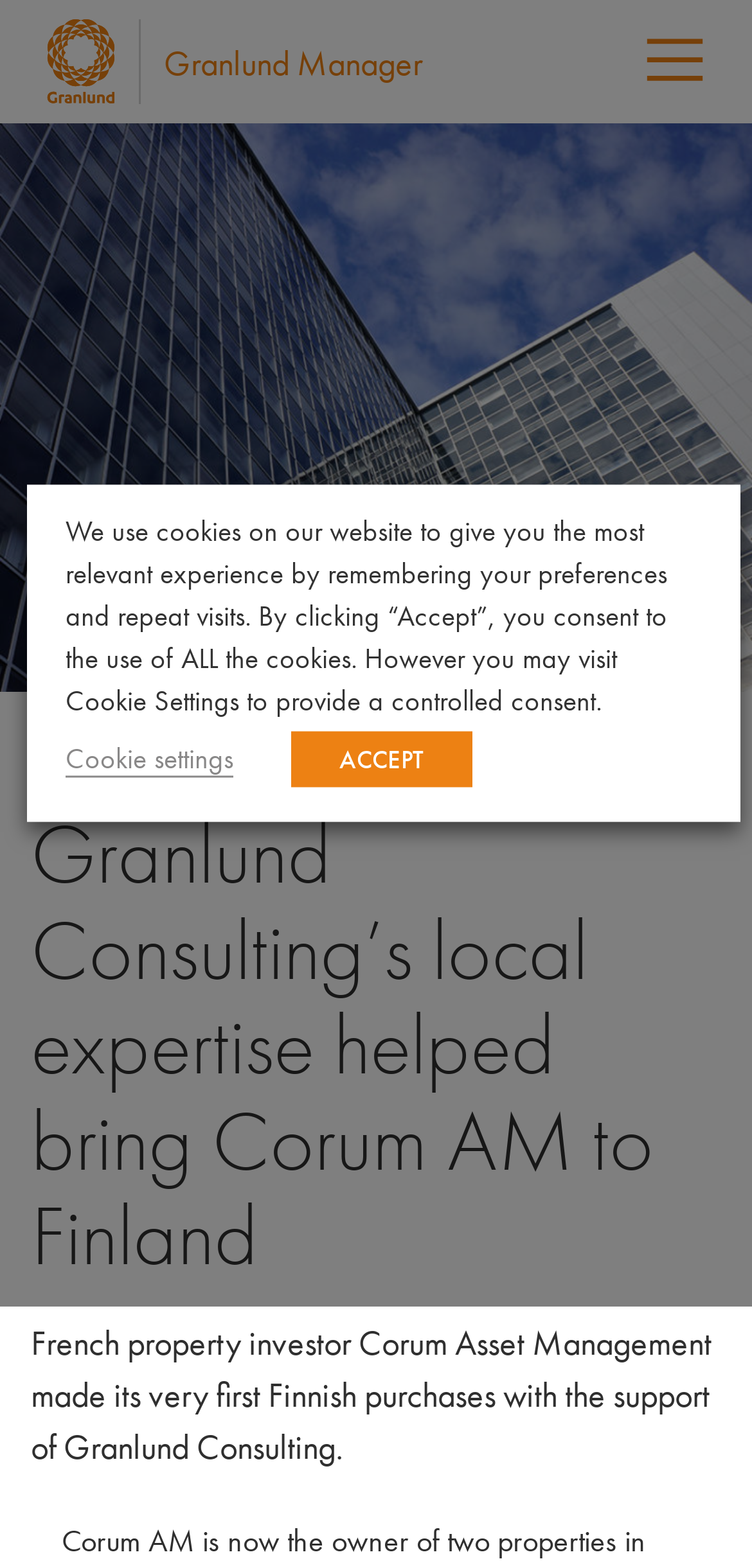Elaborate on the different components and information displayed on the webpage.

The webpage appears to be an article or news page about Granlund Consulting's involvement in Corum Asset Management's Finnish purchases. At the top left, there is a link to "Granlund Manager" and a button labeled "AVAA VALIKKO" (which means "Open Menu" in Finnish) at the top right. Below these elements, there is a large image that spans the entire width of the page.

On the left side of the page, there is a time stamp indicating the date "23.1.2018". Above this timestamp, there is a heading that reads "Granlund Consulting’s local expertise helped bring Corum AM to Finland". Below the heading, there is a paragraph of text that summarizes the article, stating that French property investor Corum Asset Management made its first Finnish purchases with the support of Granlund Consulting.

At the bottom of the page, there is a dialog box related to cookie consent, which informs users about the use of cookies on the website. The dialog box contains a description of the cookies used, as well as two buttons: "Cookie settings" and "ACCEPT". The "Cookie settings" button is currently focused.